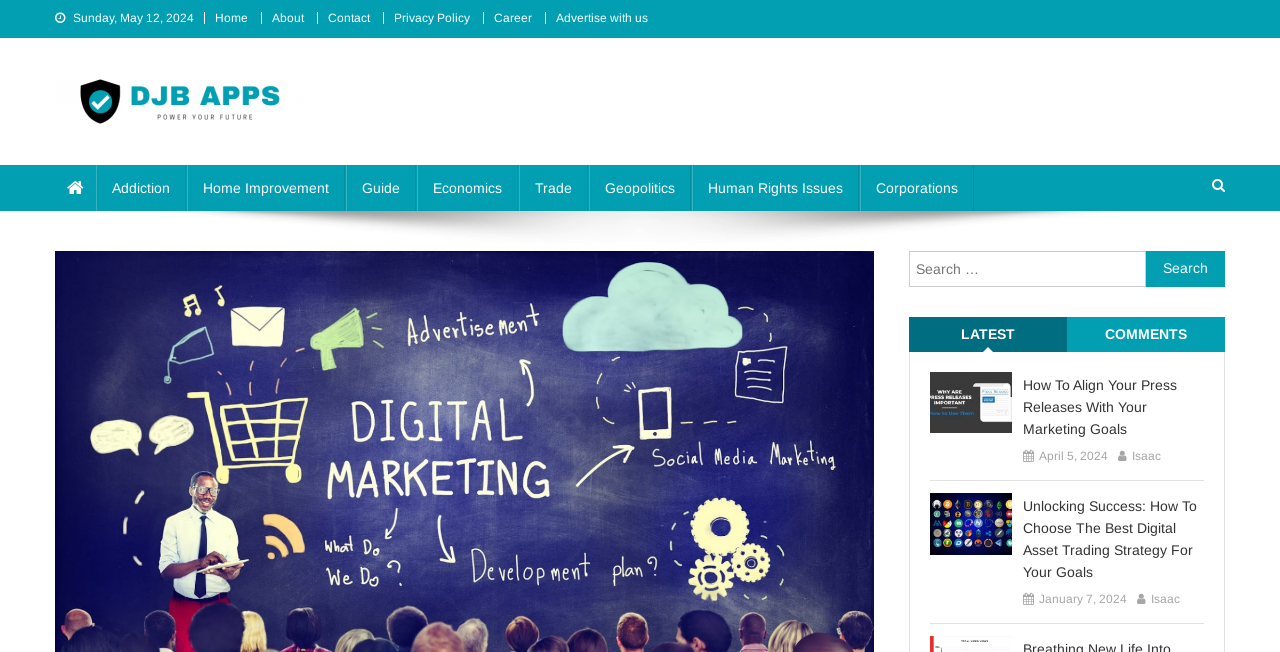Given the element description: "Isaac", predict the bounding box coordinates of this UI element. The coordinates must be four float numbers between 0 and 1, given as [left, top, right, bottom].

[0.885, 0.684, 0.907, 0.717]